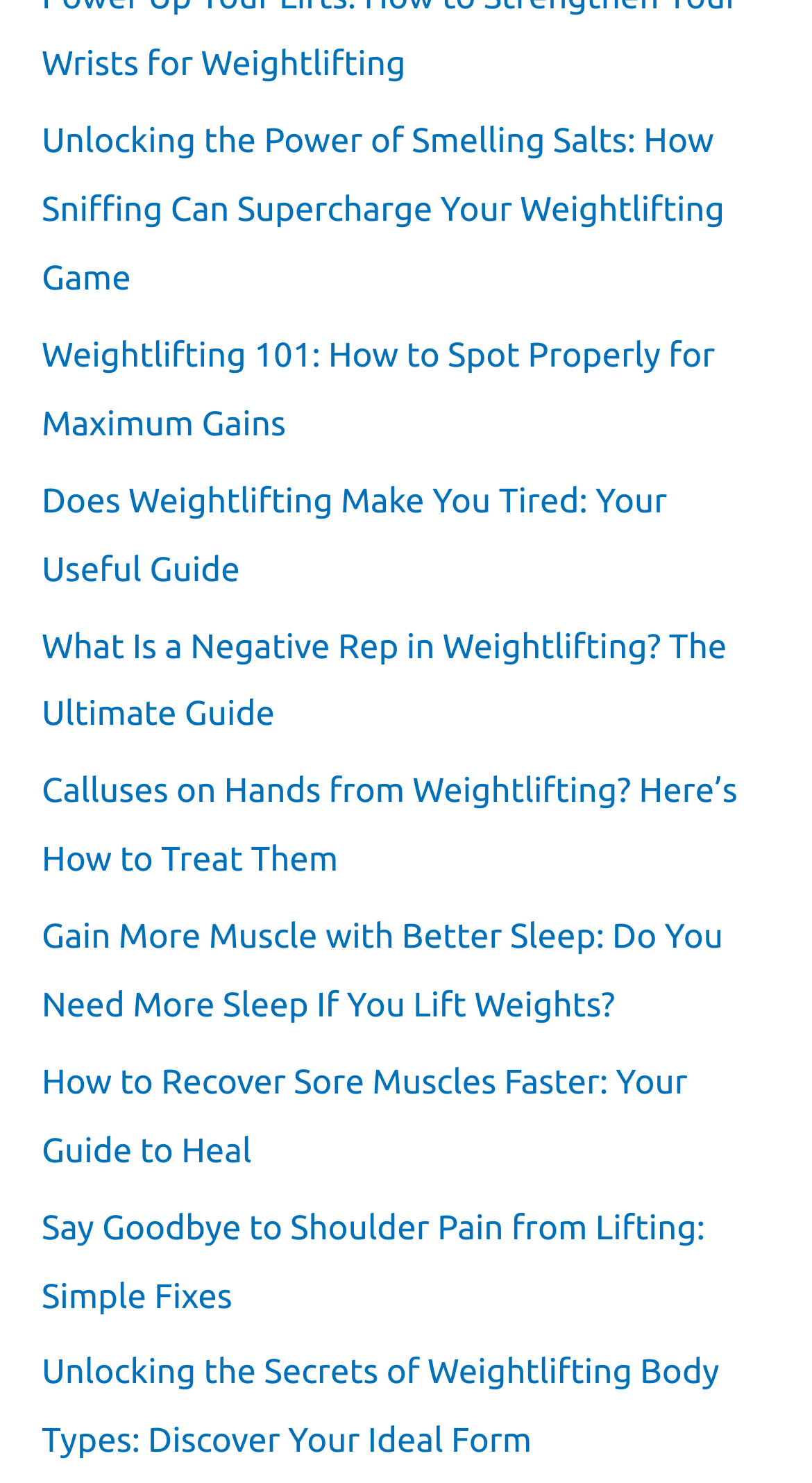Please determine the bounding box coordinates of the element's region to click in order to carry out the following instruction: "follow on Facebook". The coordinates should be four float numbers between 0 and 1, i.e., [left, top, right, bottom].

None